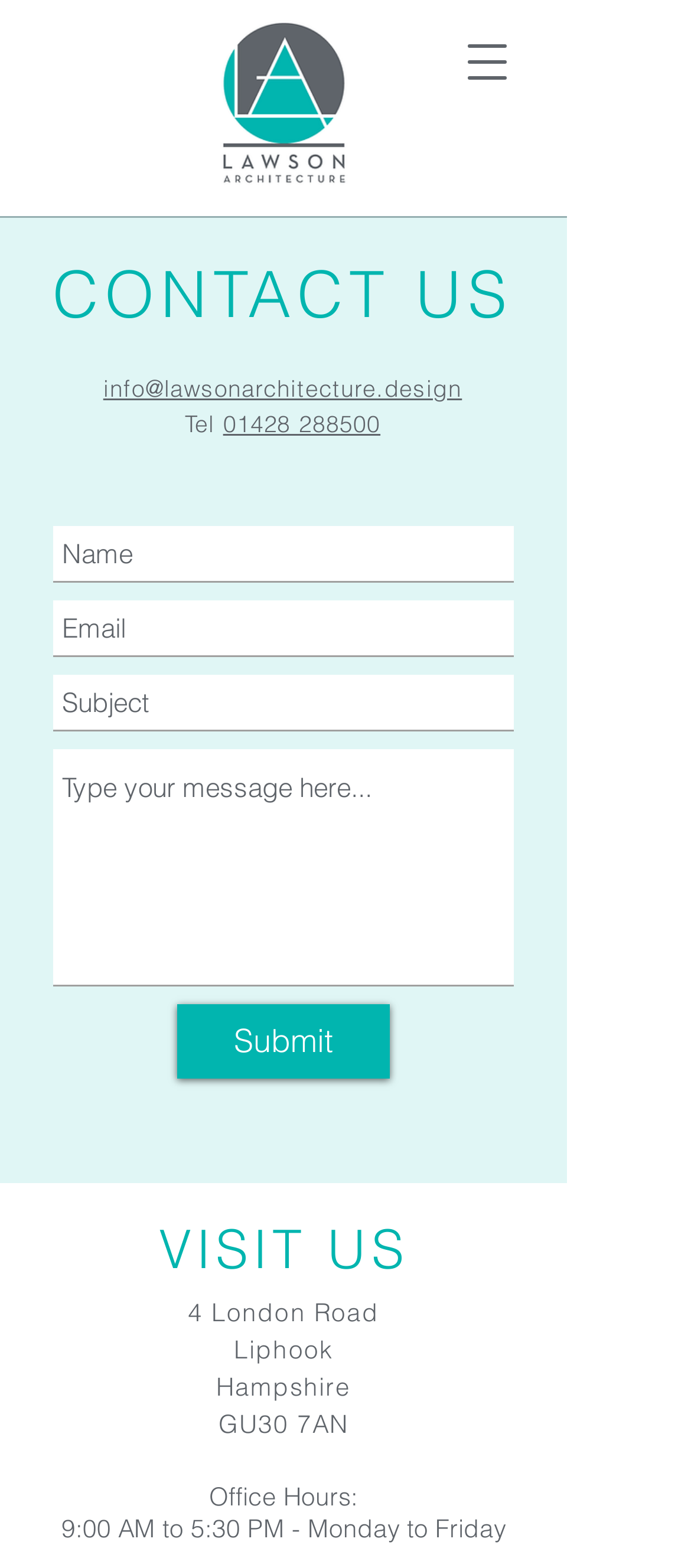What are the office hours of Lawson Architecture?
Provide an in-depth answer to the question, covering all aspects.

I found the office hours by looking at the 'Office Hours' section of the webpage, where it is listed as a static text.